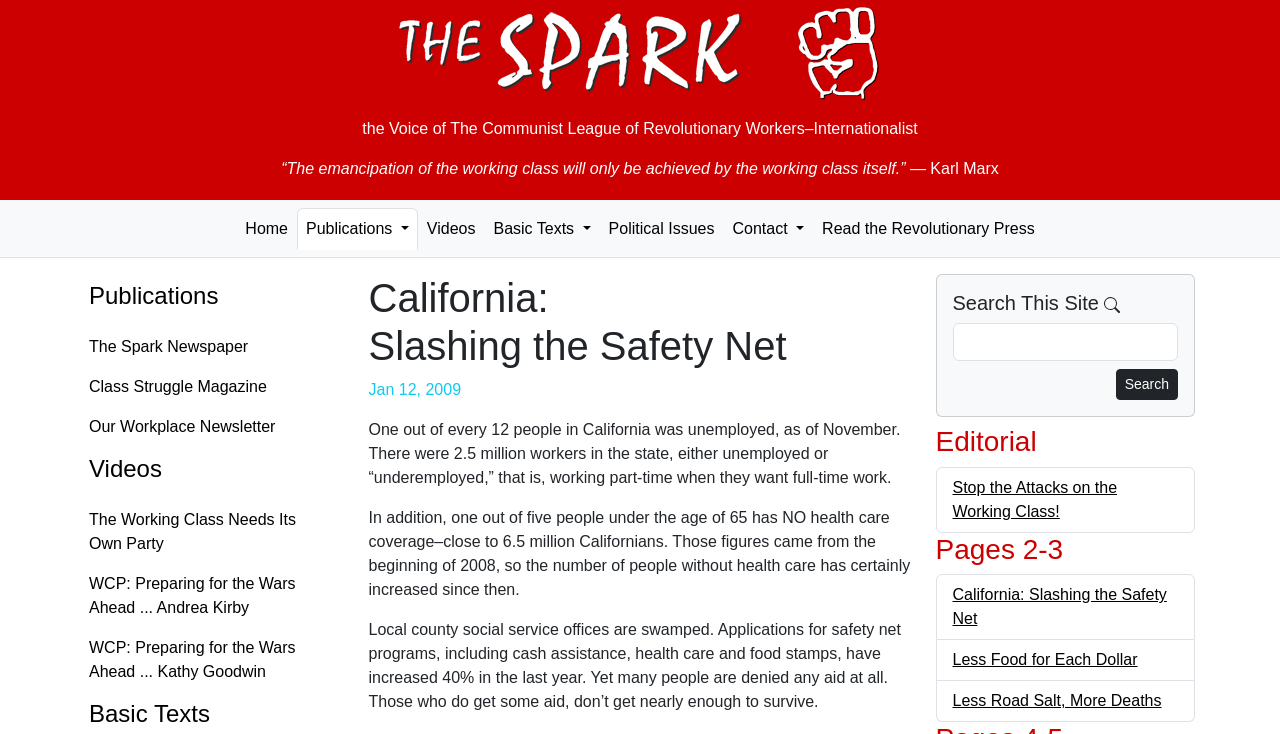What is the purpose of the search box?
Please provide a comprehensive answer based on the contents of the image.

The search box is located at the bottom of the webpage, and it has a button labeled 'Search' next to it. This suggests that the purpose of the search box is to allow users to search for content within the website.